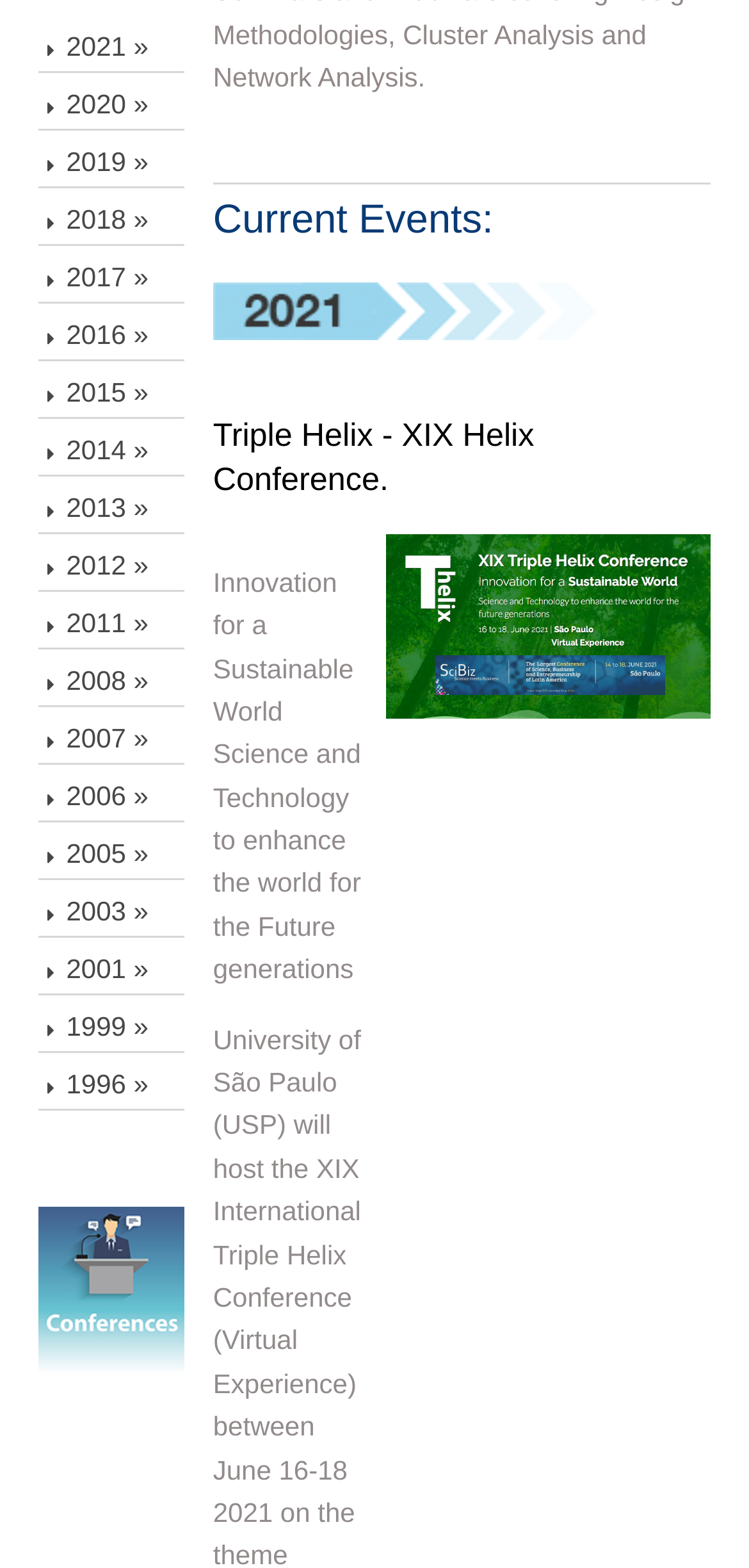What is the title of the article?
Respond with a short answer, either a single word or a phrase, based on the image.

Triple Helix - XIX Helix Conference